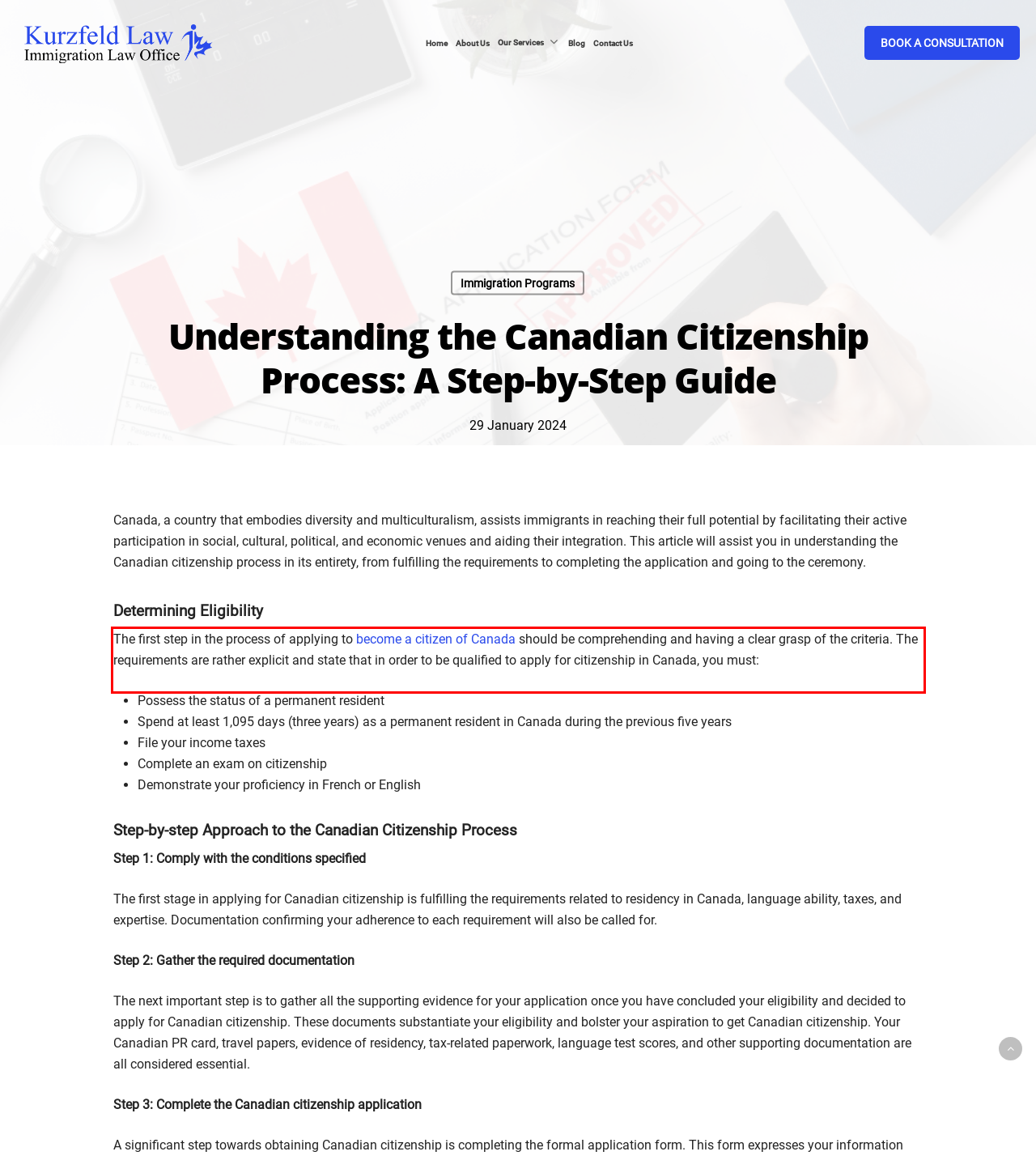Analyze the screenshot of the webpage that features a red bounding box and recognize the text content enclosed within this red bounding box.

The first step in the process of applying to become a citizen of Canada should be comprehending and having a clear grasp of the criteria. The requirements are rather explicit and state that in order to be qualified to apply for citizenship in Canada, you must: